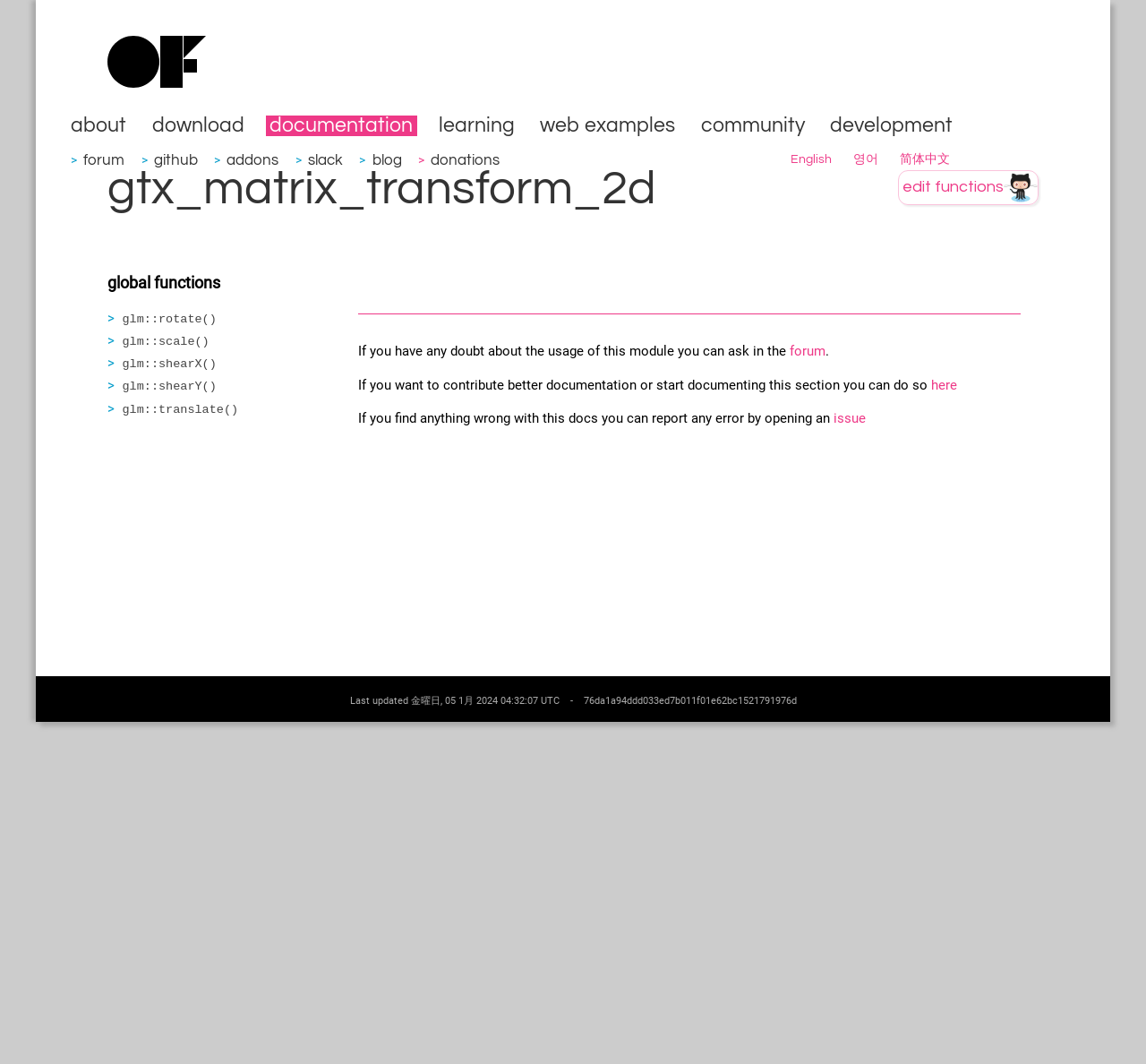Could you provide the bounding box coordinates for the portion of the screen to click to complete this instruction: "ask in the forum"?

[0.689, 0.322, 0.72, 0.338]